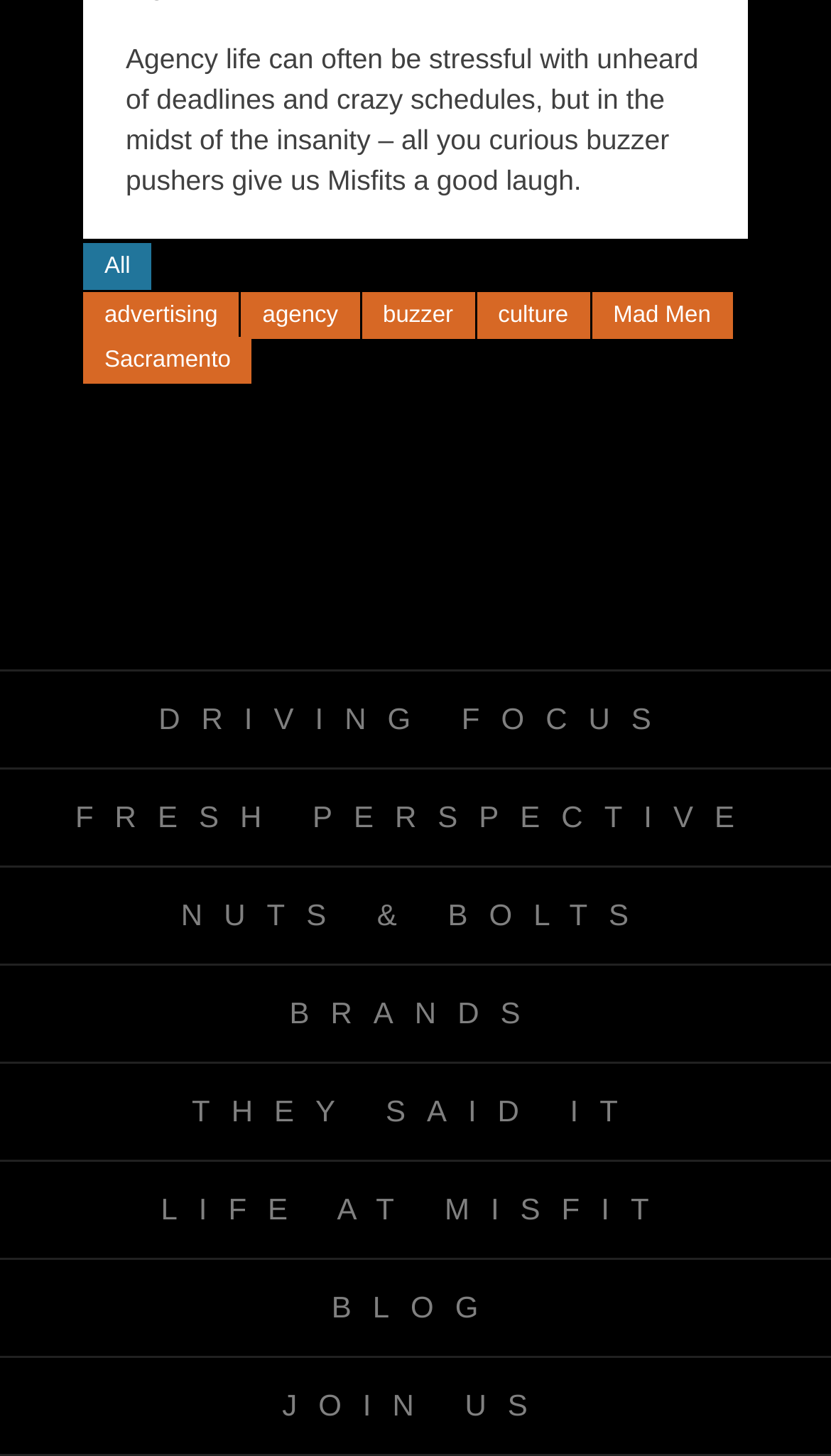Can you show the bounding box coordinates of the region to click on to complete the task described in the instruction: "Read about 'agency life' and its culture"?

[0.151, 0.03, 0.841, 0.135]